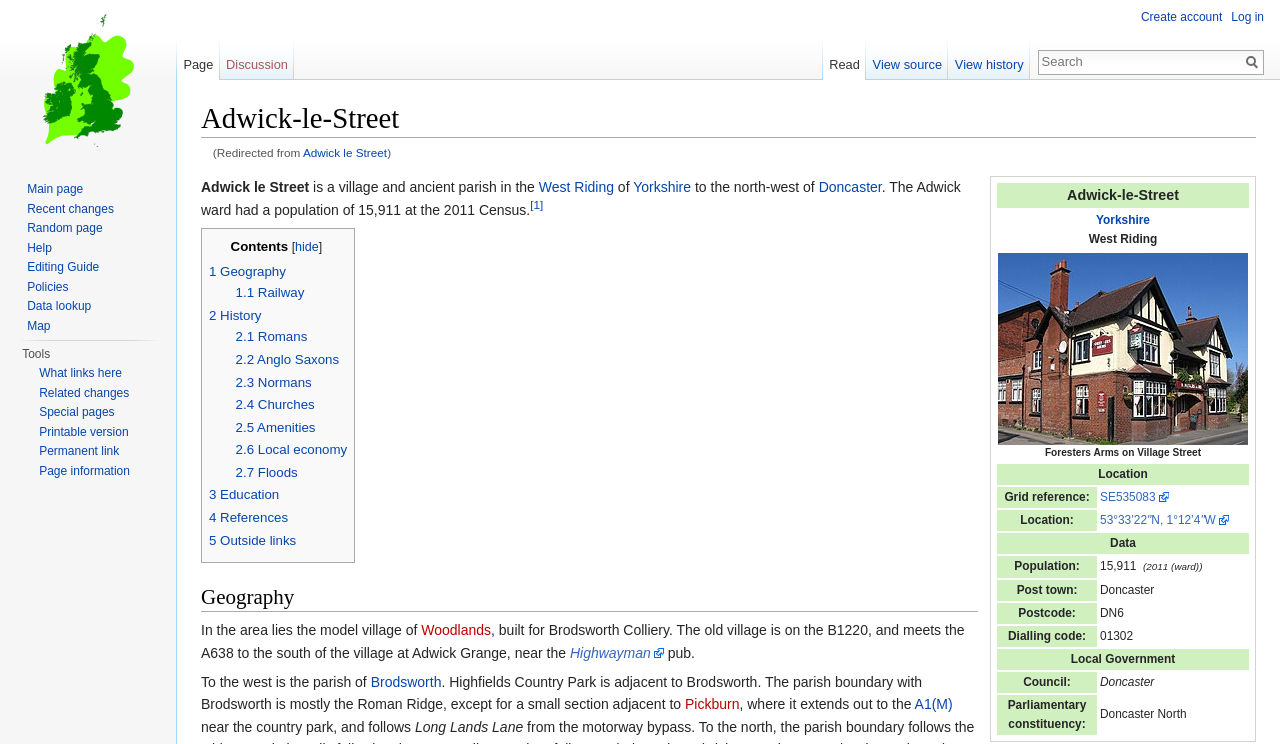Please provide a comprehensive answer to the question below using the information from the image: What is the post town of Adwick-le-Street?

The webpage mentions 'Doncaster' in the table under the 'Post town' heading, indicating that this is the post town of Adwick-le-Street.